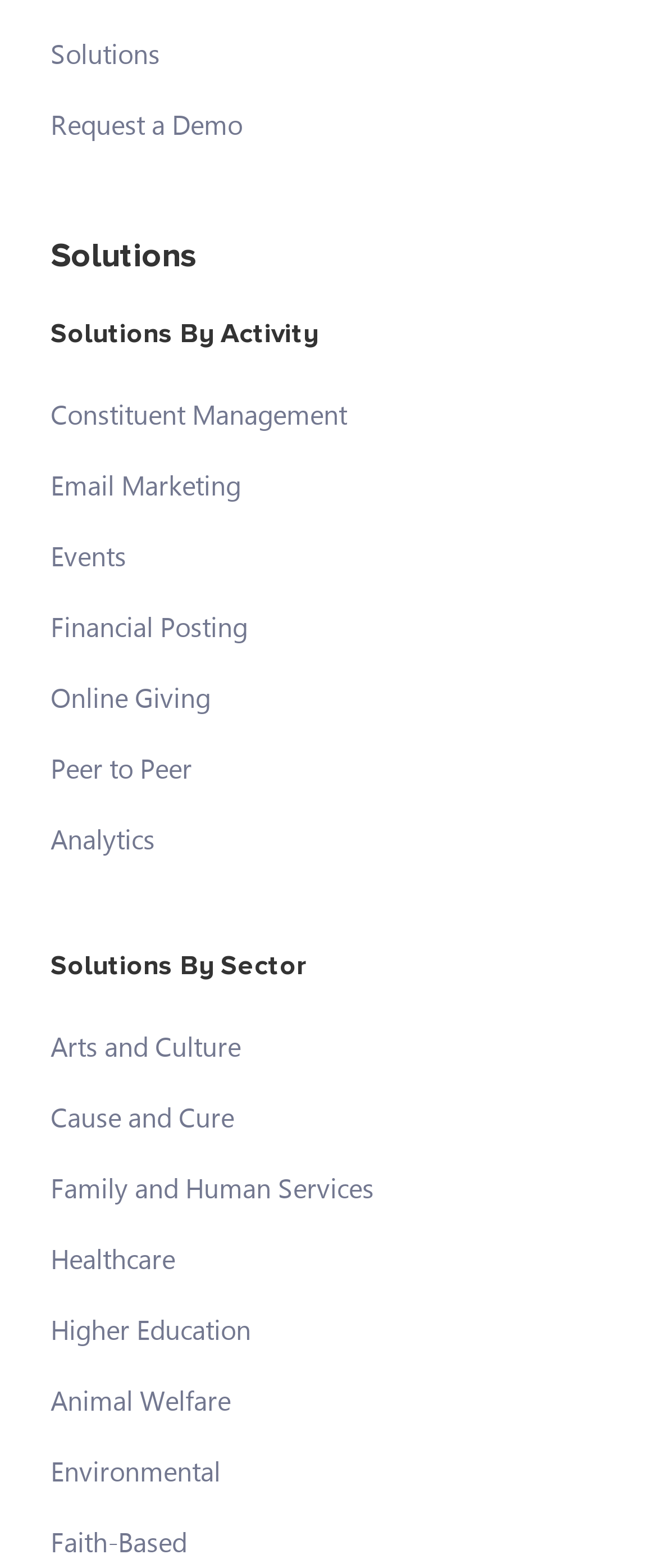How many solutions are there in total?
Refer to the image and provide a concise answer in one word or phrase.

14